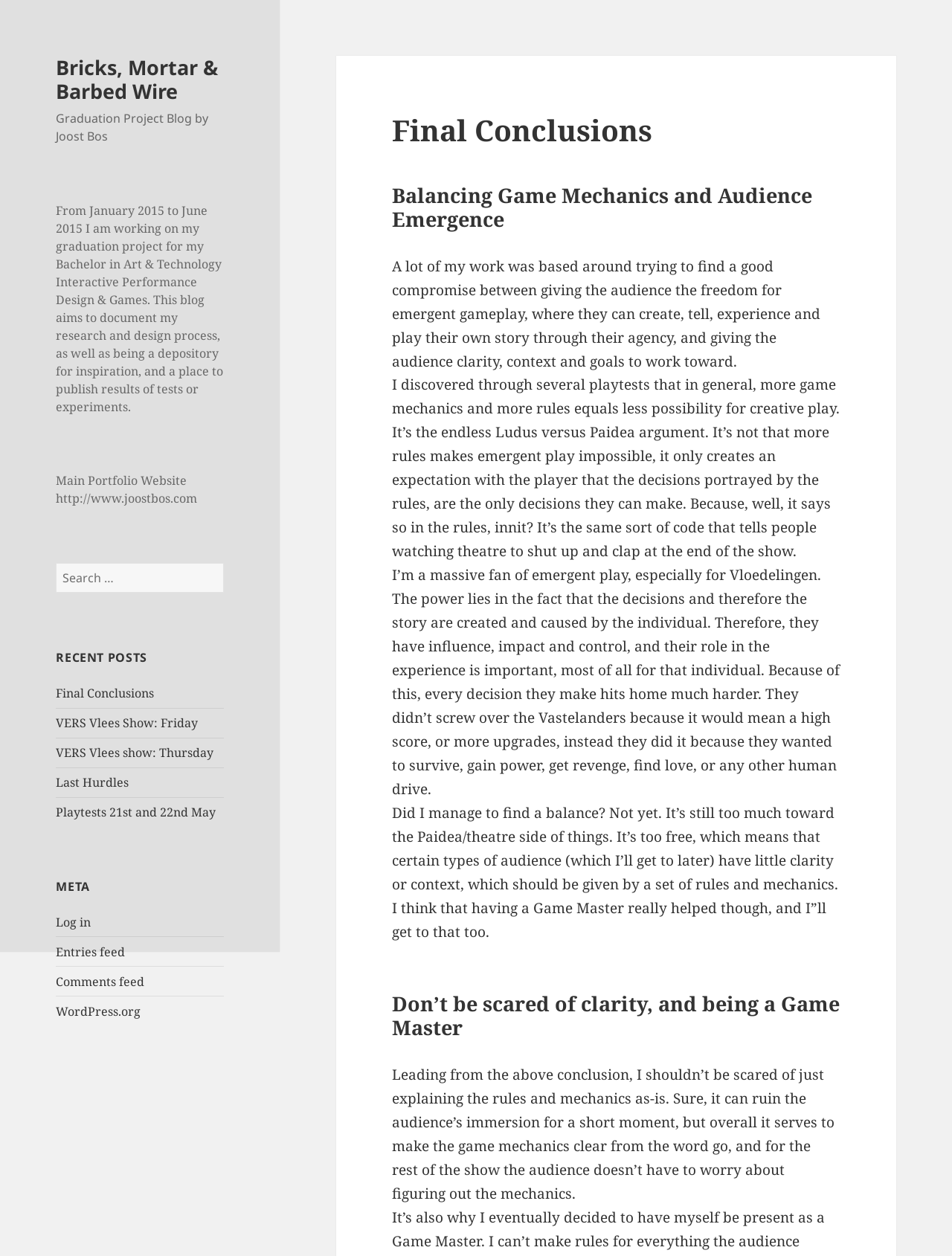What is the name of the blog?
Please provide a single word or phrase based on the screenshot.

Graduation Project Blog by Joost Bos